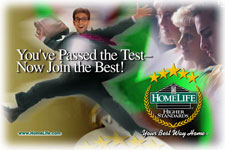Observe the image and answer the following question in detail: What is the figure in the center of the image doing?

The figure in the center of the image is a confident individual with a bright smile who is leaping forward, symbolizing enthusiasm and success.